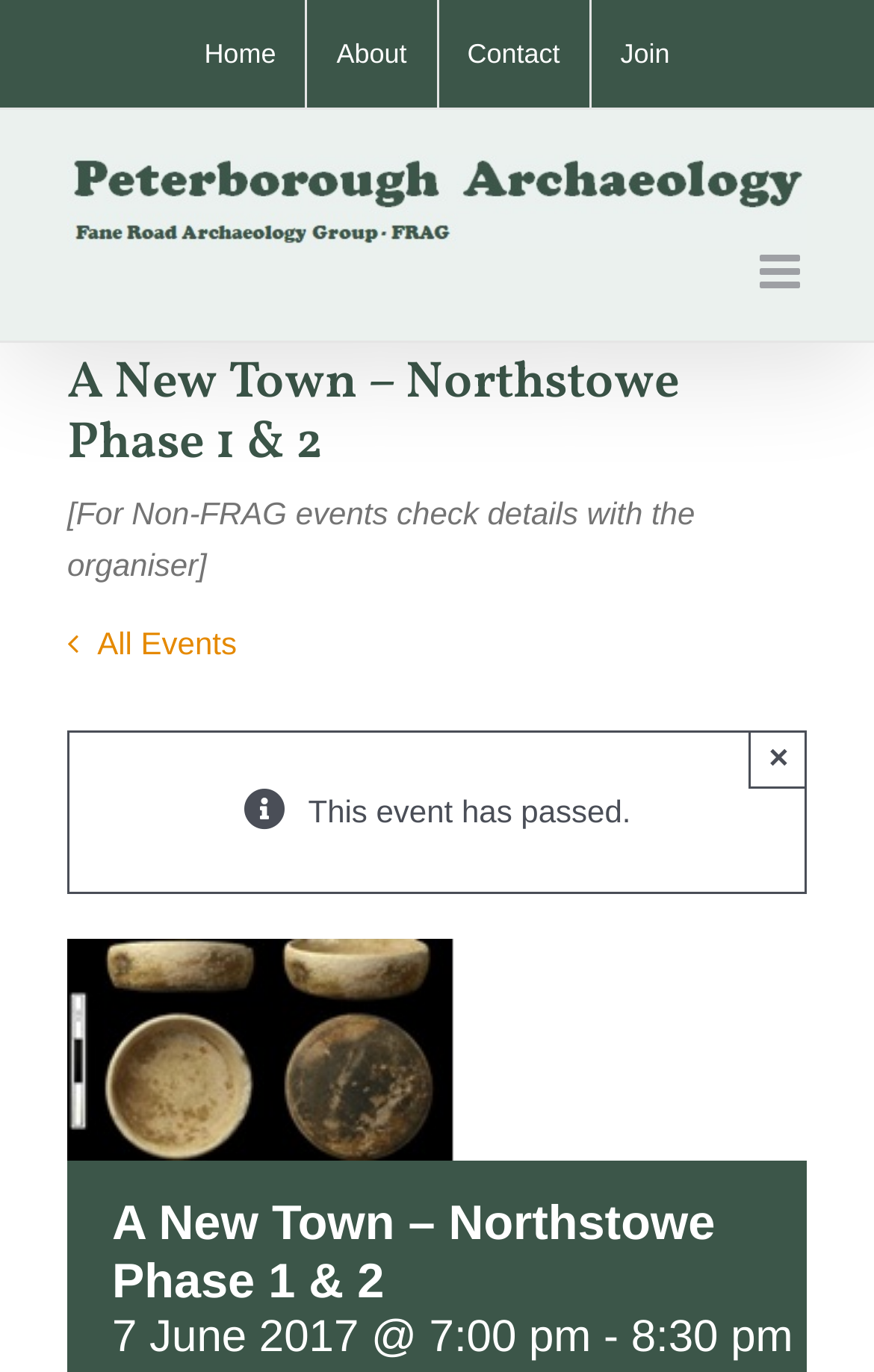Can you find the bounding box coordinates for the UI element given this description: "All Events"? Provide the coordinates as four float numbers between 0 and 1: [left, top, right, bottom].

[0.077, 0.456, 0.292, 0.482]